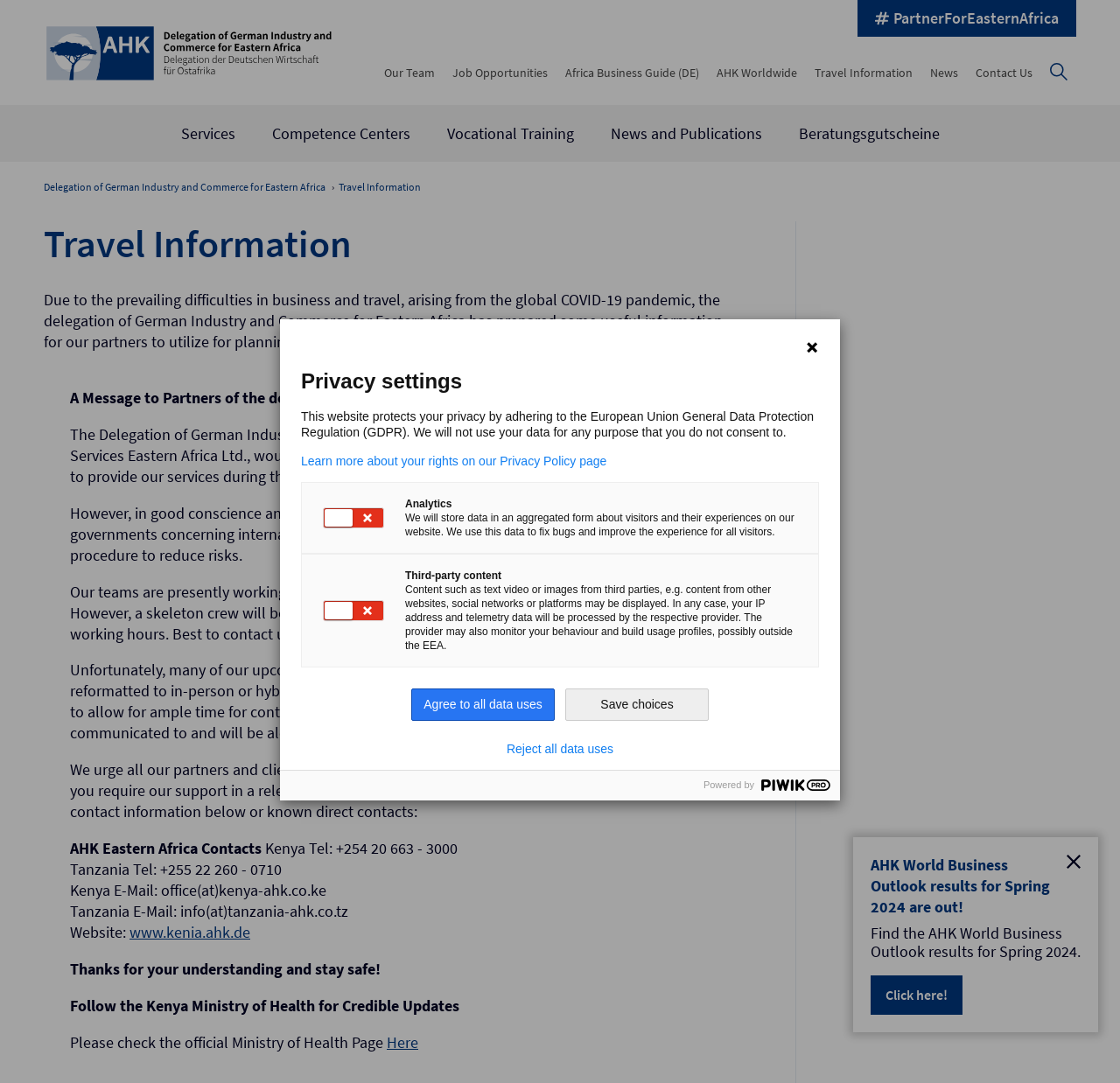What is the AHK World Business Outlook results for?
Answer with a single word or short phrase according to what you see in the image.

Spring 2024